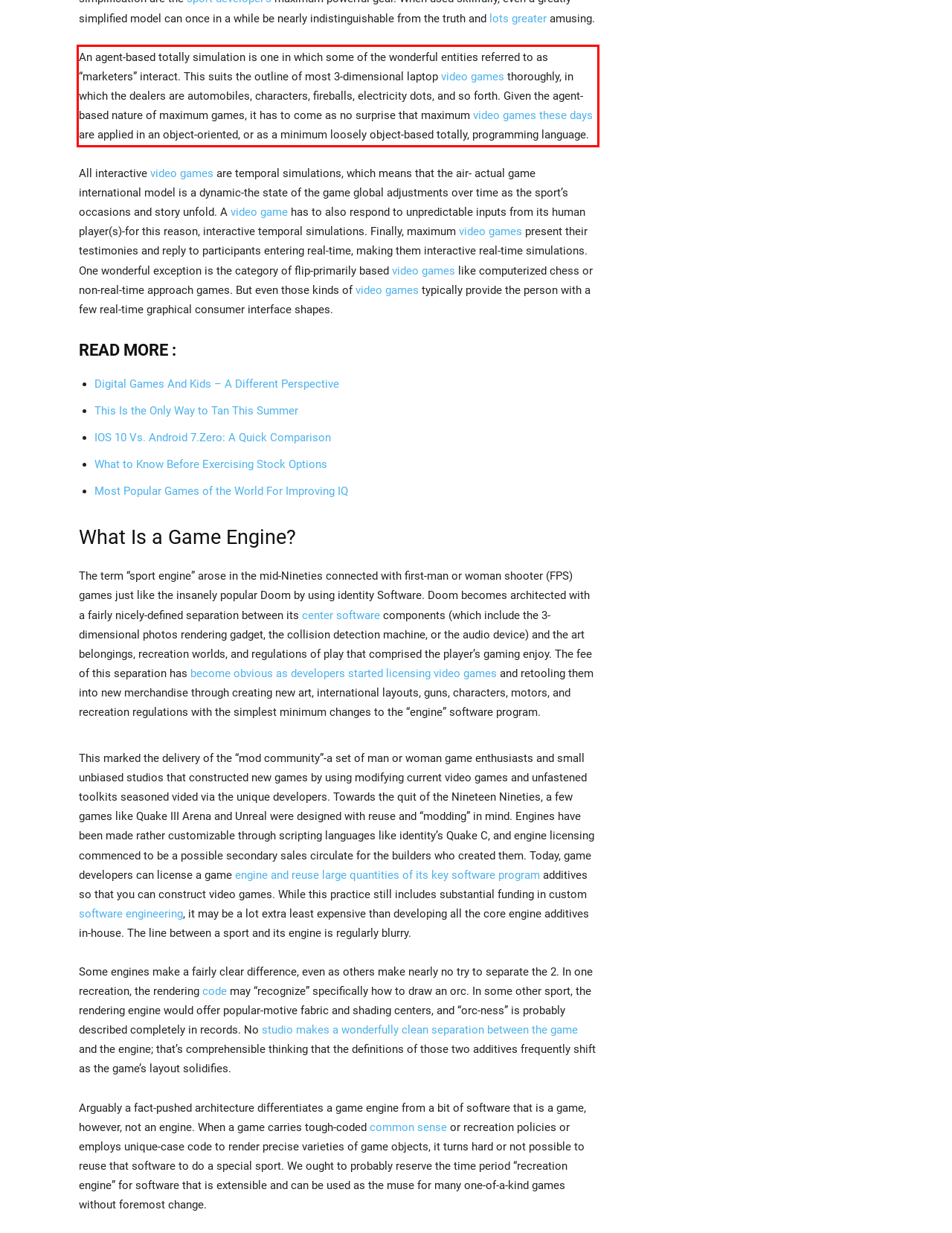Using OCR, extract the text content found within the red bounding box in the given webpage screenshot.

An agent-based totally simulation is one in which some of the wonderful entities referred to as “marketers” interact. This suits the outline of most 3-dimensional laptop video games thoroughly, in which the dealers are automobiles, characters, fireballs, electricity dots, and so forth. Given the agent-based nature of maximum games, it has to come as no surprise that maximum video games these days are applied in an object-oriented, or as a minimum loosely object-based totally, programming language.